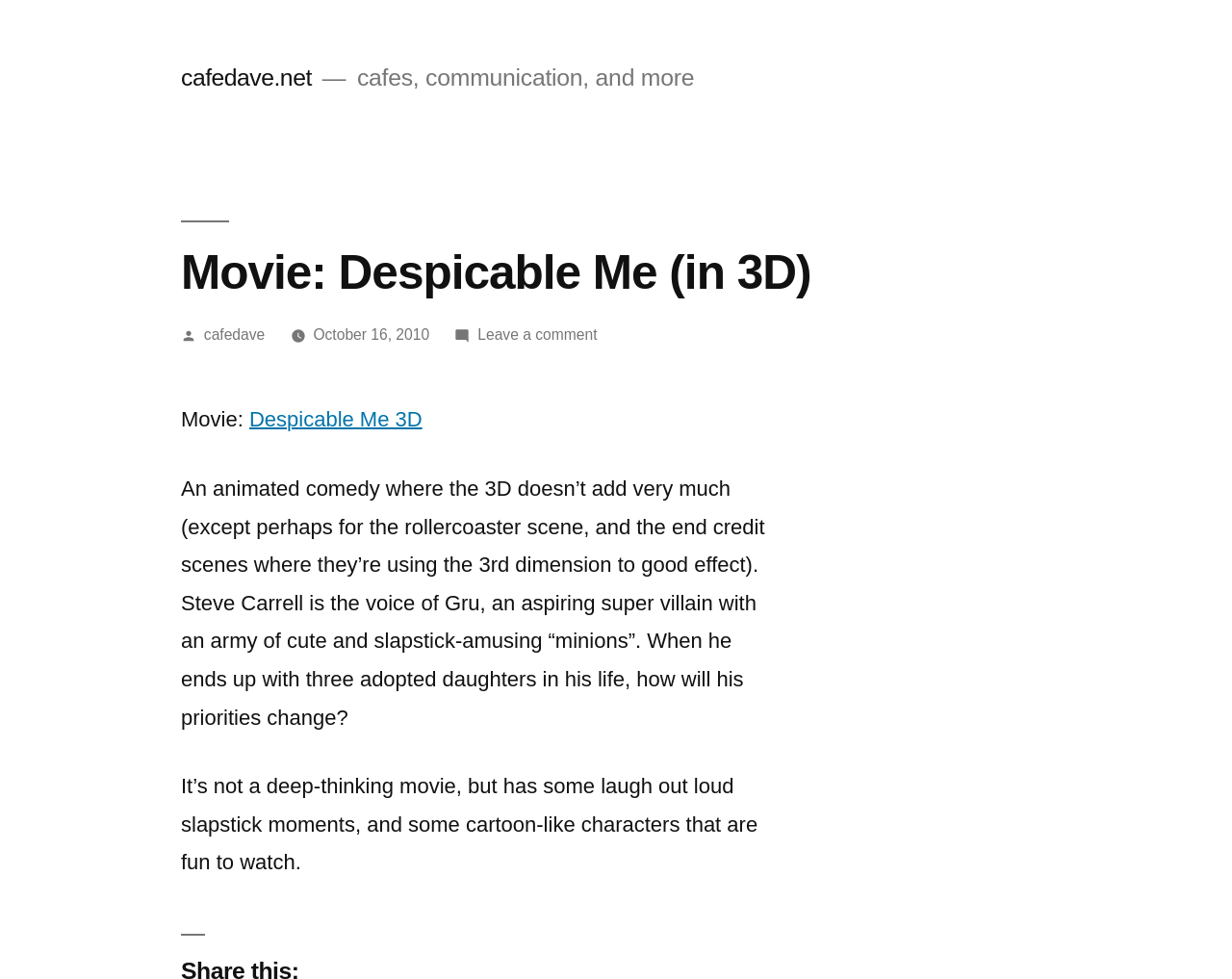What is the name of the movie being reviewed?
Refer to the image and answer the question using a single word or phrase.

Despicable Me 3D